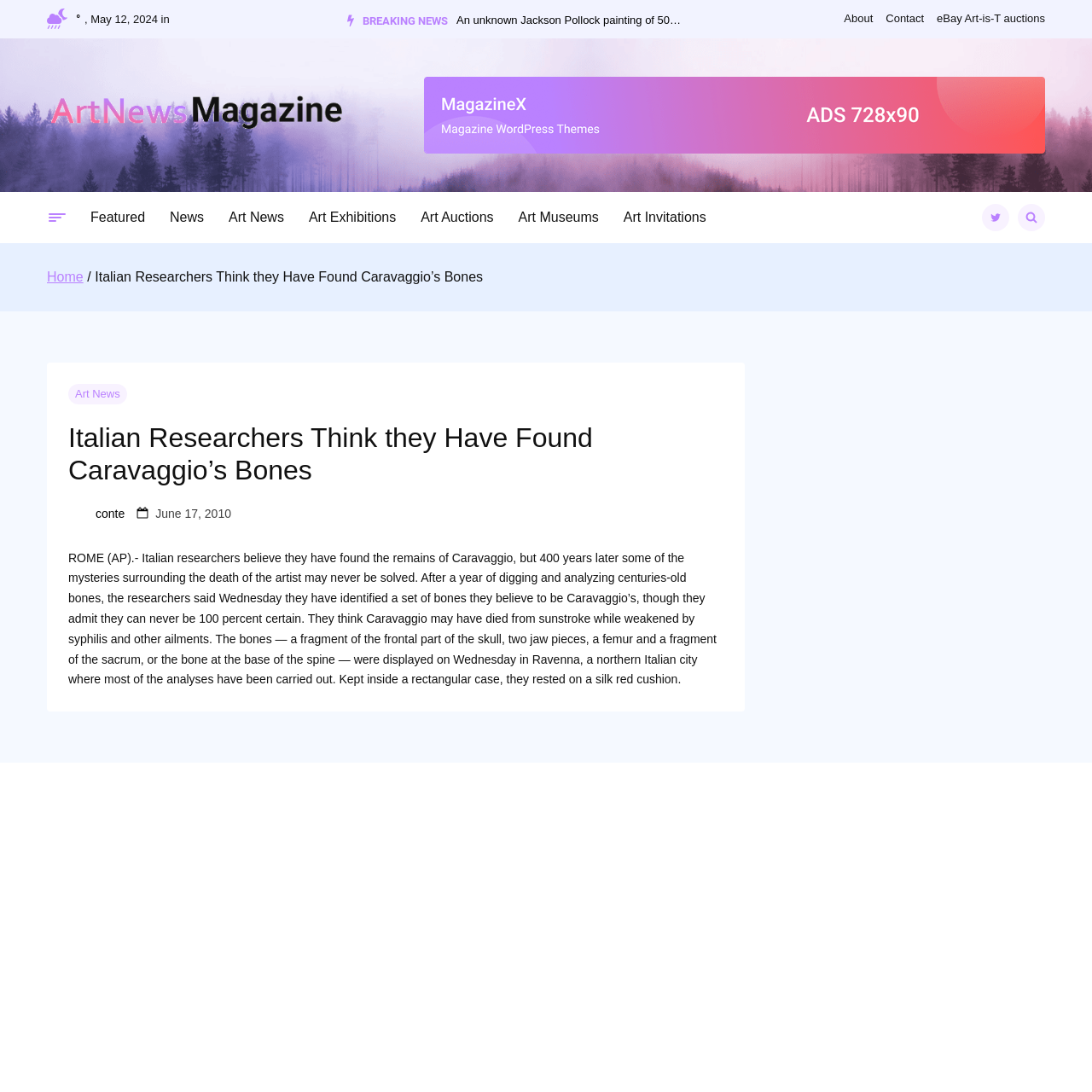What is the name of the city where the analyses were carried out?
Answer the question in as much detail as possible.

I found the name of the city by reading the article, which mentions 'The bones... were displayed on Wednesday in Ravenna, a northern Italian city where most of the analyses have been carried out'.